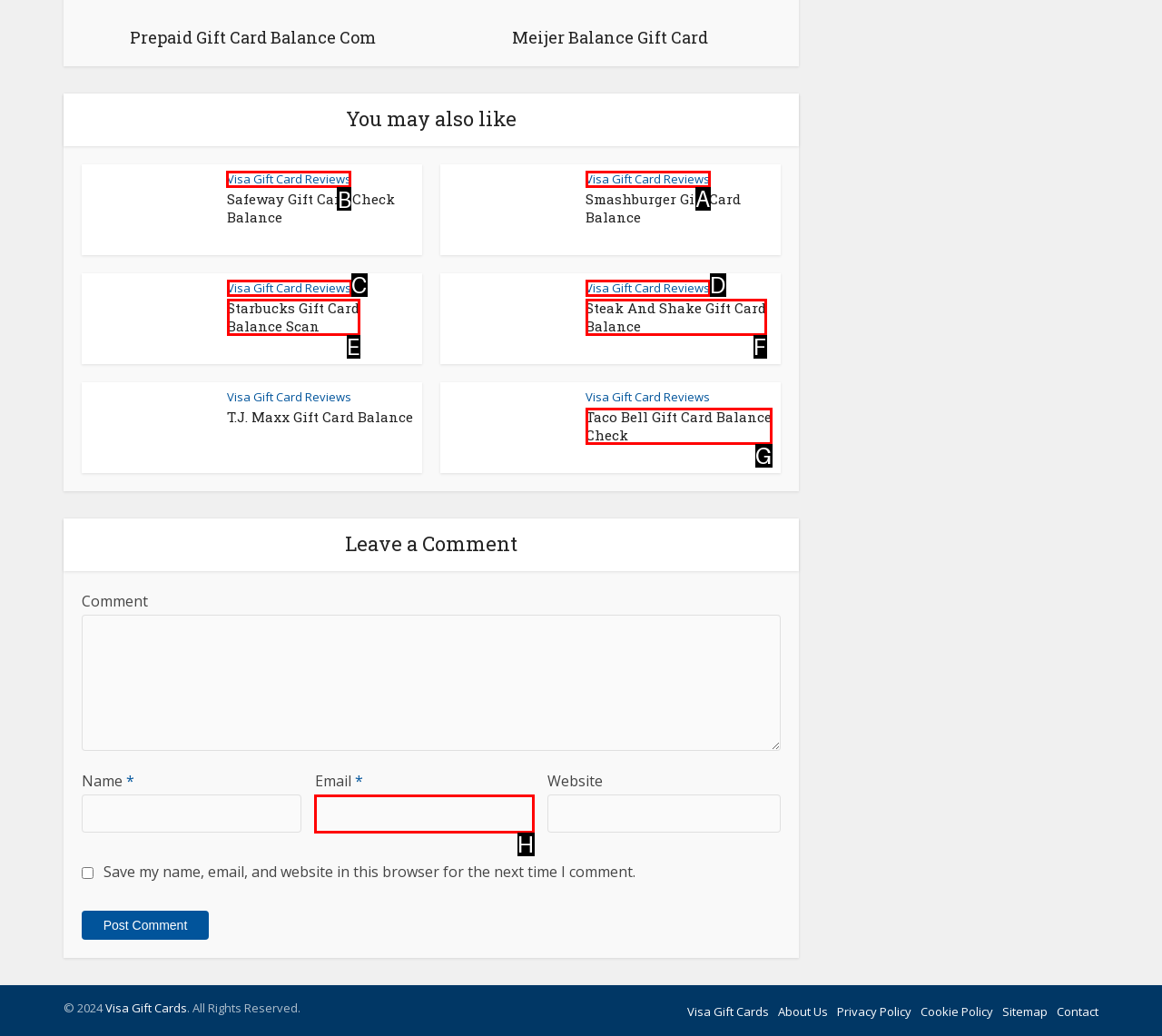Determine which option you need to click to execute the following task: Read Visa Gift Card Reviews. Provide your answer as a single letter.

B